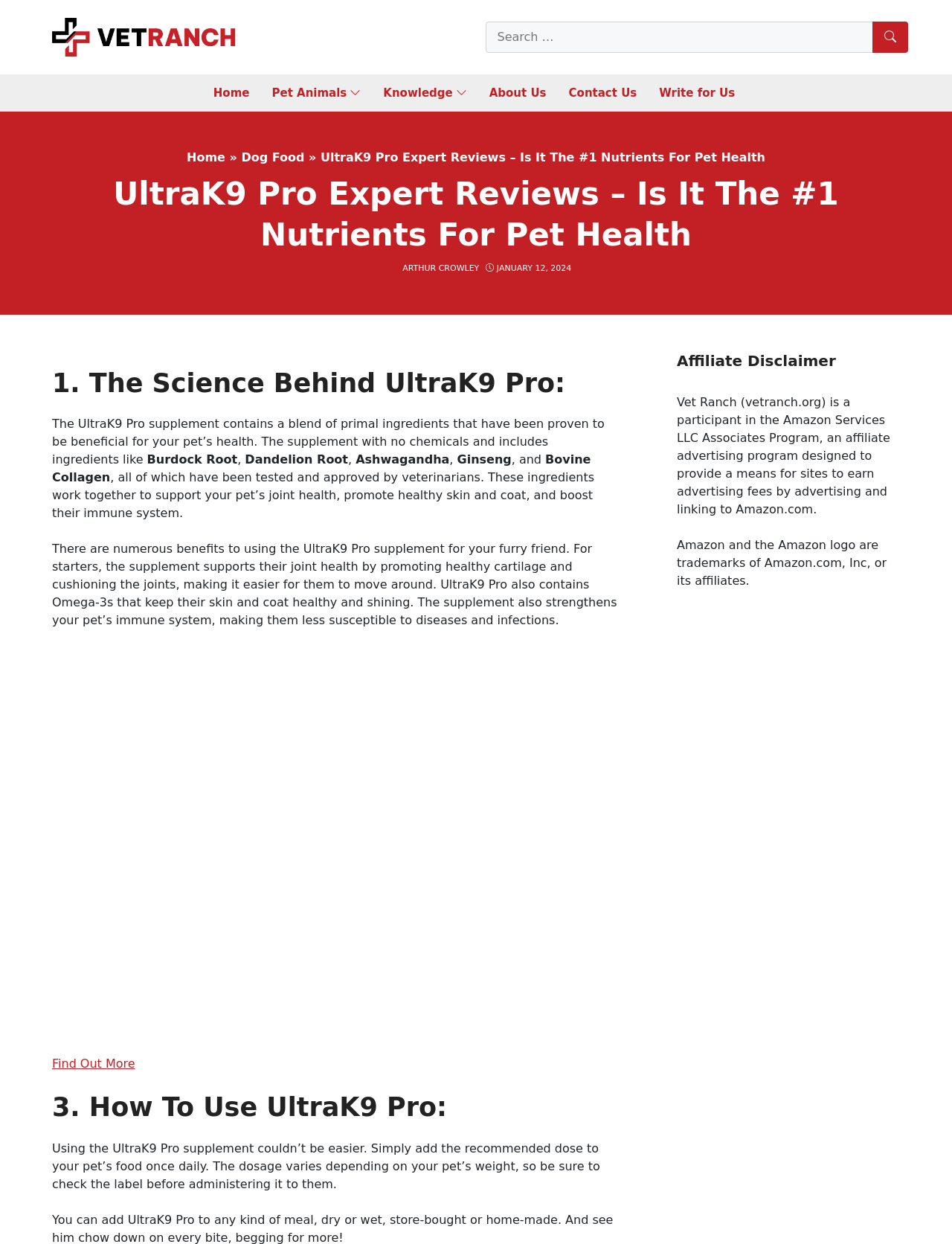Find the bounding box coordinates of the clickable region needed to perform the following instruction: "Go to Home page". The coordinates should be provided as four float numbers between 0 and 1, i.e., [left, top, right, bottom].

[0.224, 0.062, 0.262, 0.087]